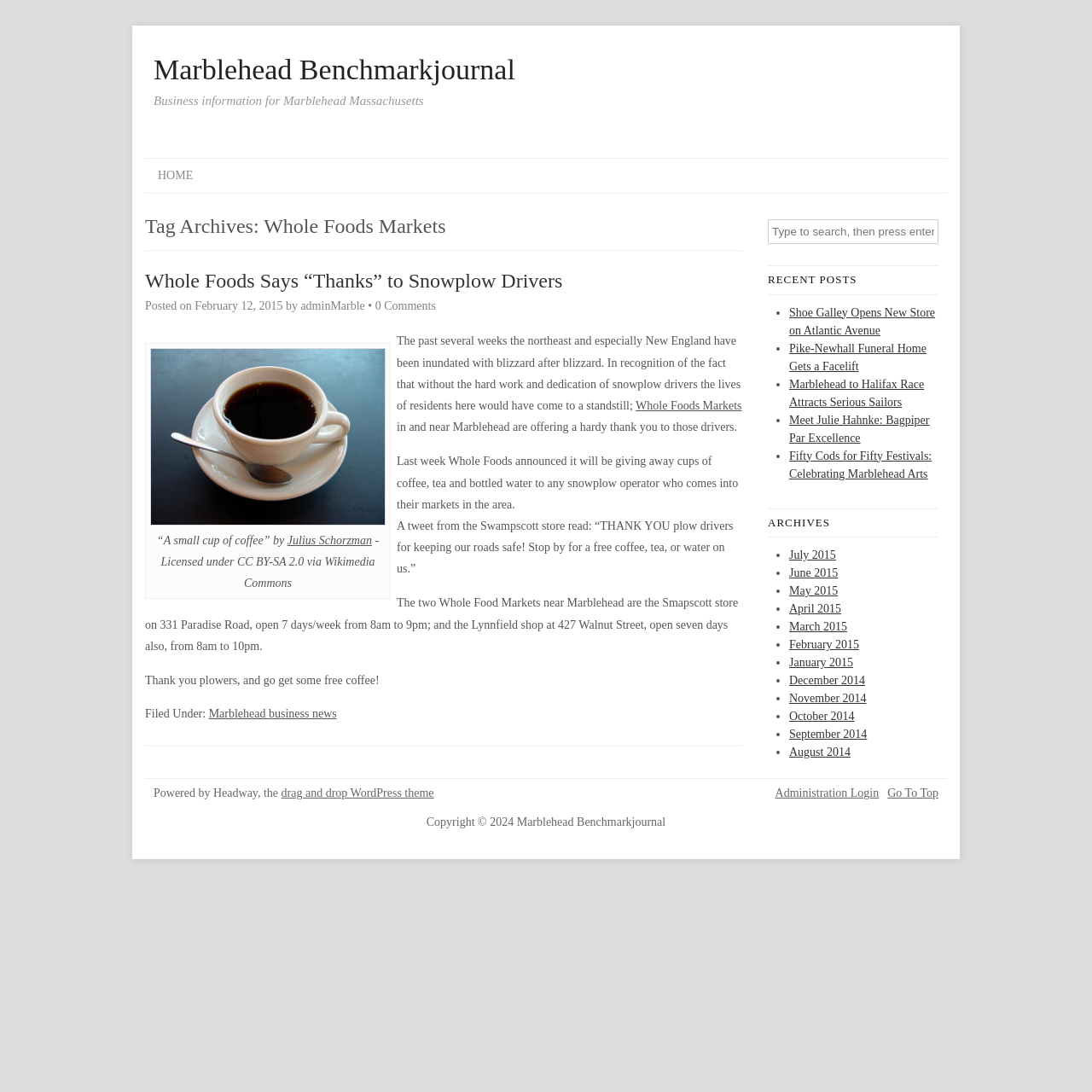Specify the bounding box coordinates for the region that must be clicked to perform the given instruction: "Read the recent post 'Shoe Galley Opens New Store on Atlantic Avenue'".

[0.723, 0.28, 0.856, 0.308]